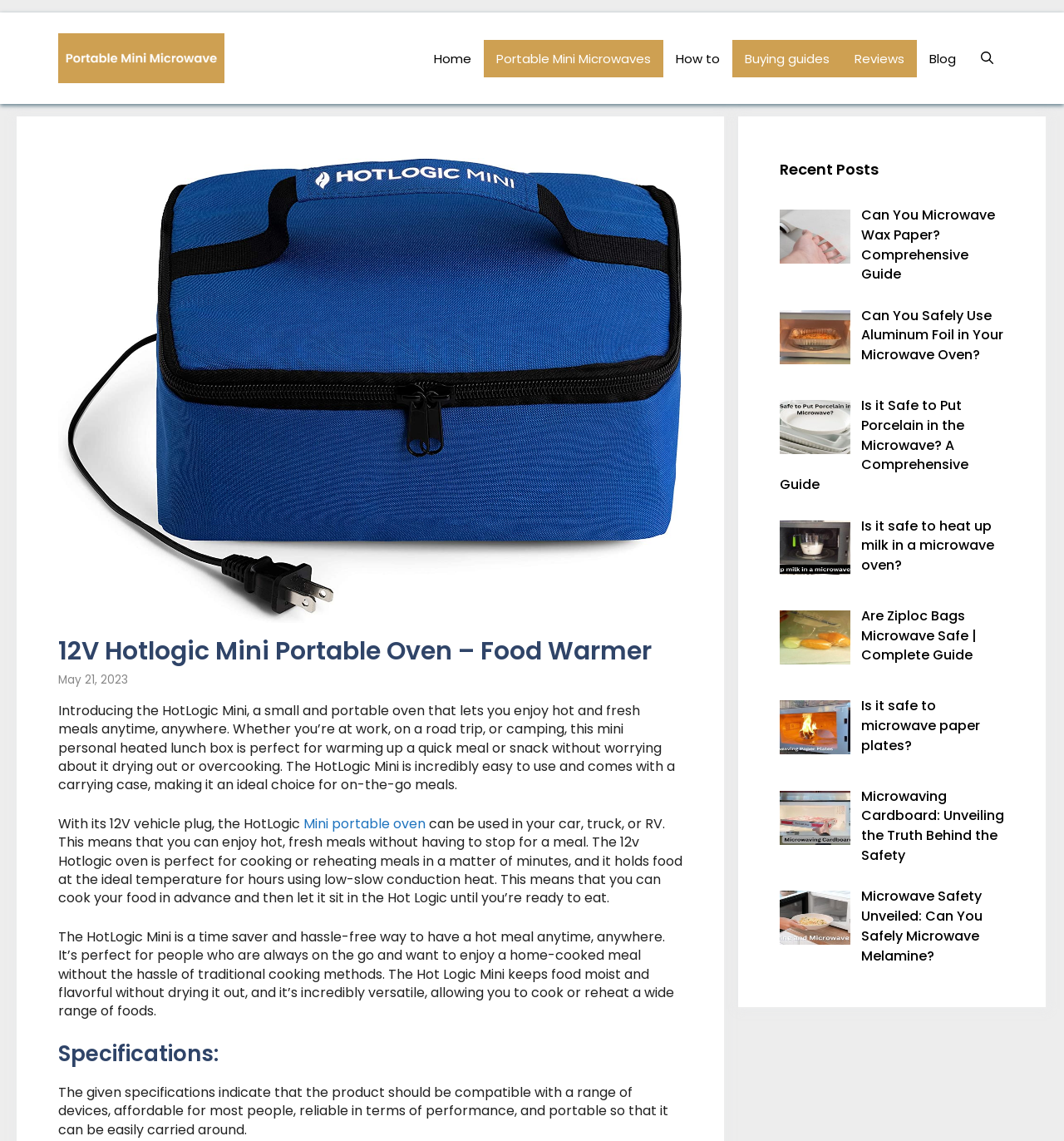Extract the heading text from the webpage.

12V Hotlogic Mini Portable Oven – Food Warmer